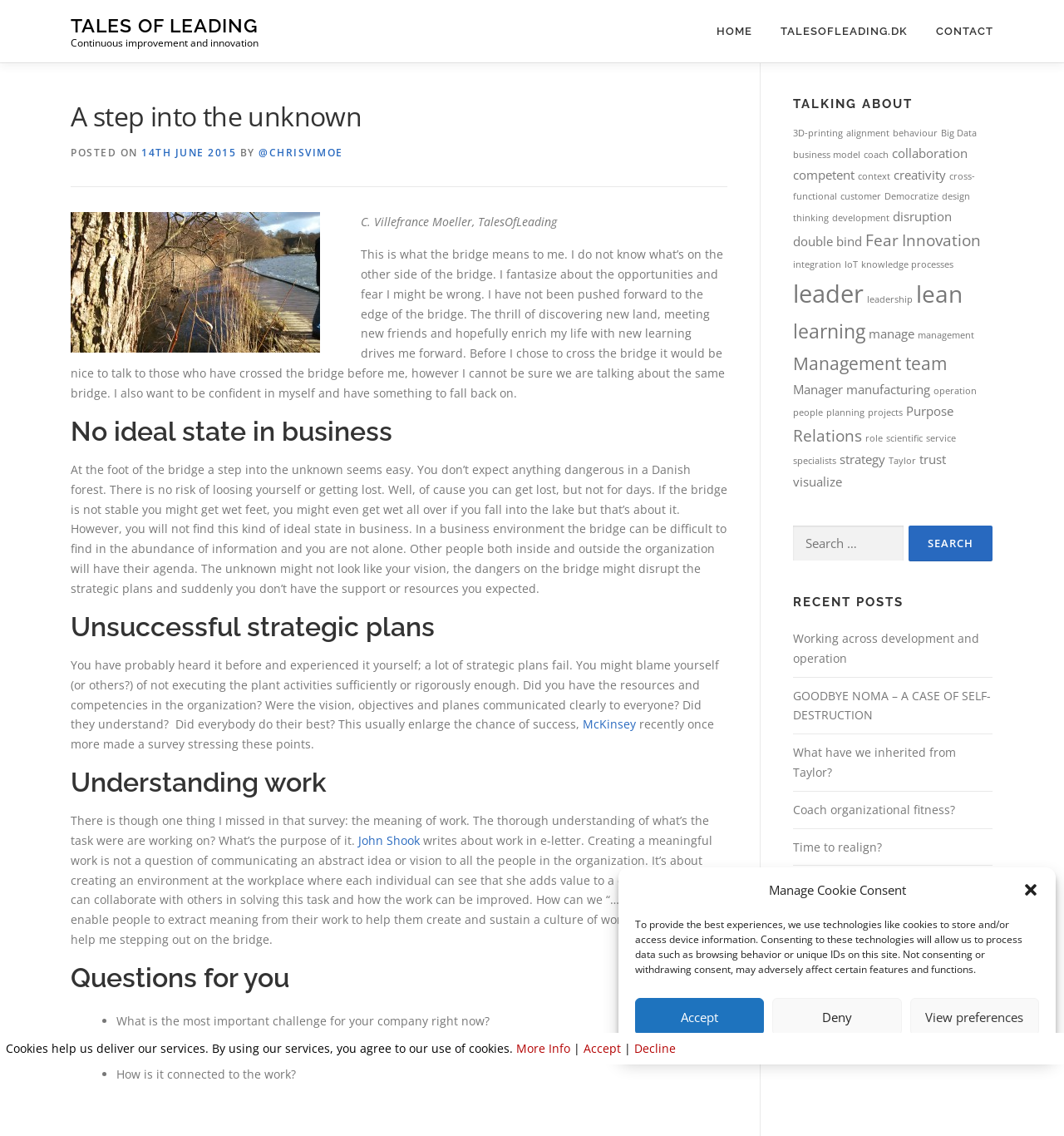Please locate the bounding box coordinates of the region I need to click to follow this instruction: "View the 'CONTACT' page".

[0.866, 0.0, 0.934, 0.055]